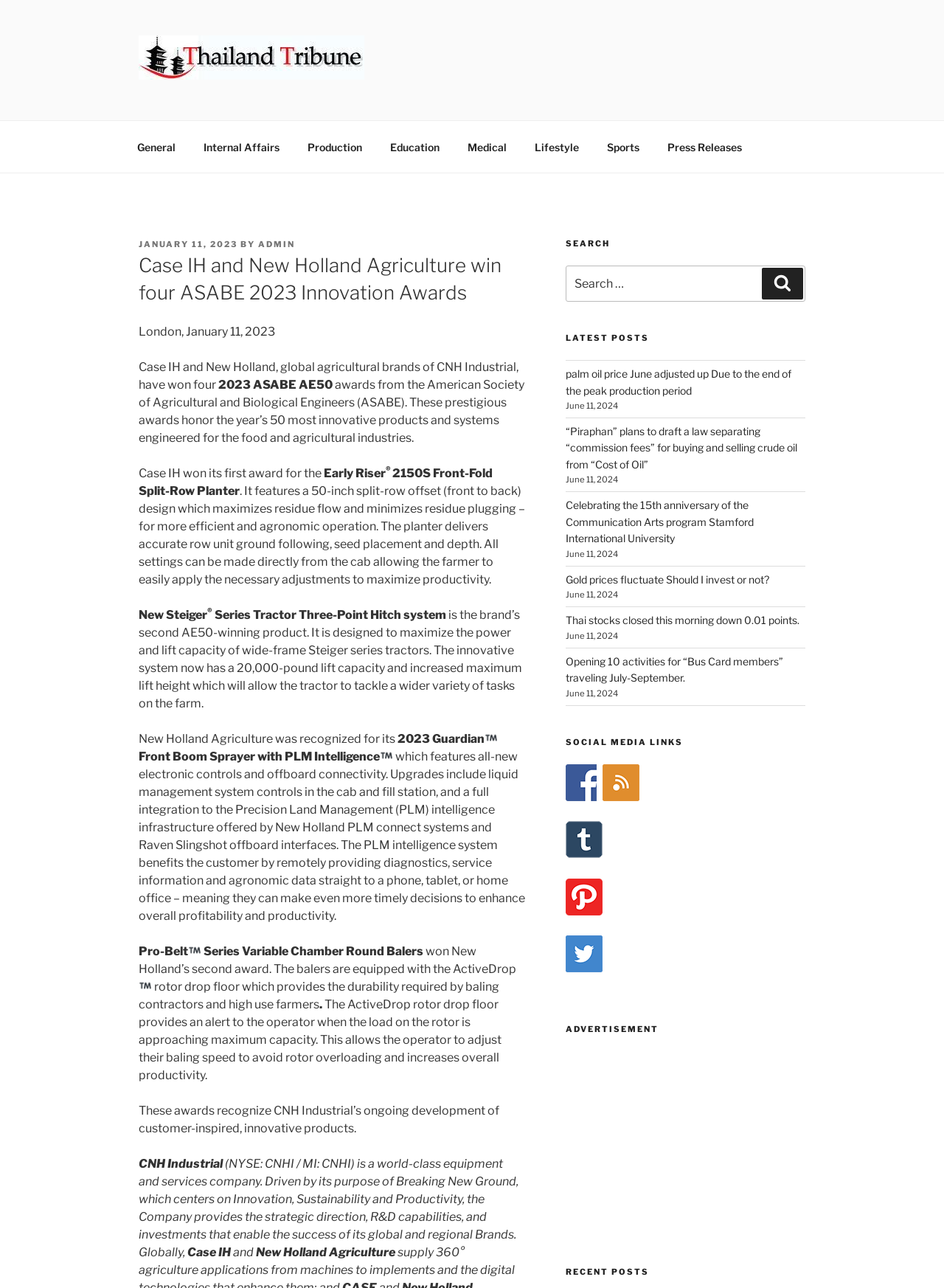Describe all the visual and textual components of the webpage comprehensively.

This webpage is about Case IH and New Holland Agriculture winning four 2023 ASABE Innovation Awards. At the top, there is a logo of "Thailand Tribune" with a link to the website. Below it, there is a heading "Case IH and New Holland Agriculture win four ASABE 2023 Innovation Awards" and a subheading "Let the News Begin!".

On the top menu, there are links to different categories such as "General", "Internal Affairs", "Production", "Education", "Medical", "Lifestyle", "Sports", and "Press Releases". 

The main content of the webpage is divided into sections. The first section is about the awards, mentioning that Case IH and New Holland, global agricultural brands of CNH Industrial, have won four 2023 ASABE AE50 awards. The section provides details about the awards, including the products that won the awards, such as the Early Riser 2150S Front-Fold Split-Row Planter, New Holland's Steiger Series Tractor Three-Point Hitch system, and New Holland's 2023 Guardian Front Boom Sprayer with PLM Intelligence.

The webpage also has a search bar on the right side, where users can search for specific topics. Below the search bar, there are sections for "LATEST POSTS" and "SOCIAL MEDIA LINKS". The "LATEST POSTS" section lists several news articles with links to read more, along with their publication dates. The "SOCIAL MEDIA LINKS" section provides links to the website's social media profiles on Facebook, RSS Feed, Tumblr, and Pinterest.